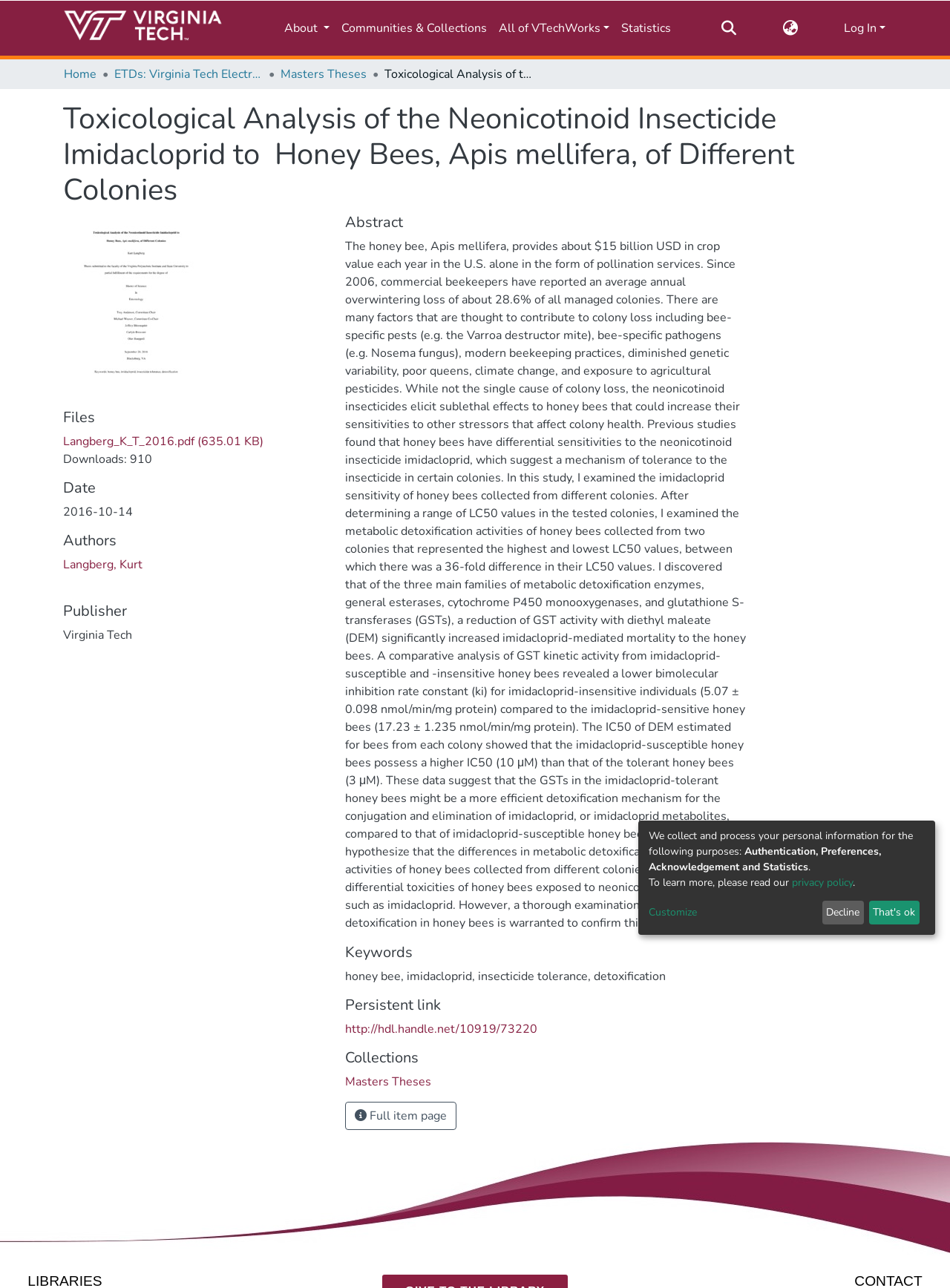What is the name of the insecticide studied in this research? Using the information from the screenshot, answer with a single word or phrase.

Imidacloprid